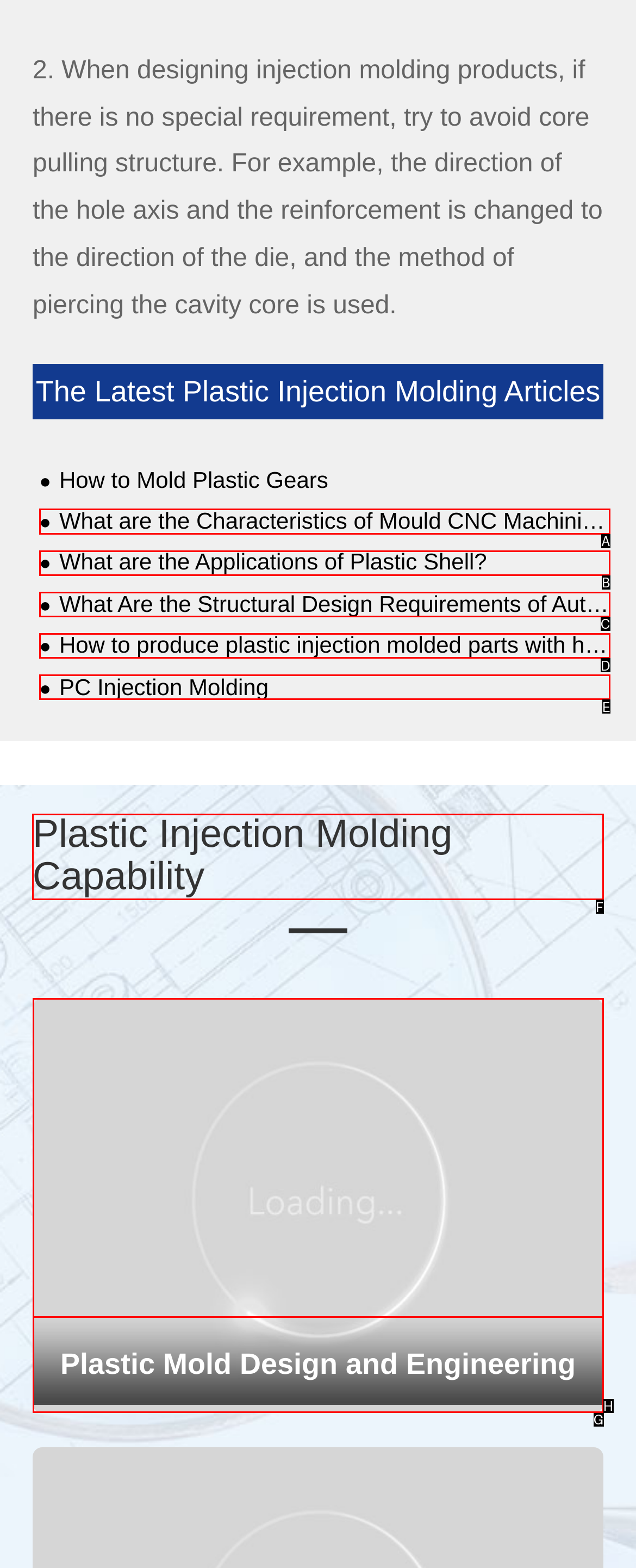Which option should you click on to fulfill this task: View plastic injection molding capability? Answer with the letter of the correct choice.

F